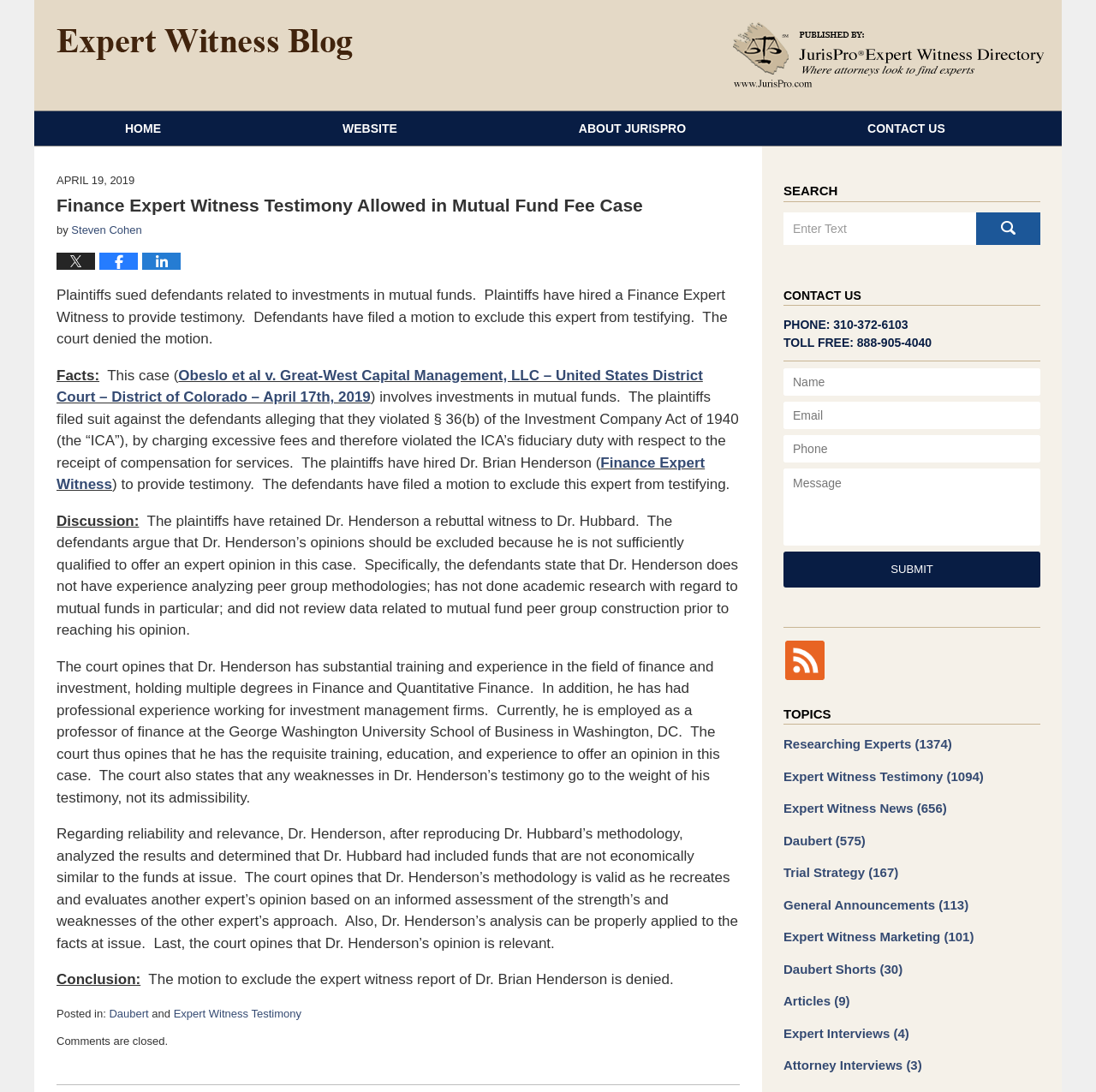Find the bounding box coordinates of the clickable element required to execute the following instruction: "check DONEDEAL’S INVESTMENT INDEX". Provide the coordinates as four float numbers between 0 and 1, i.e., [left, top, right, bottom].

None